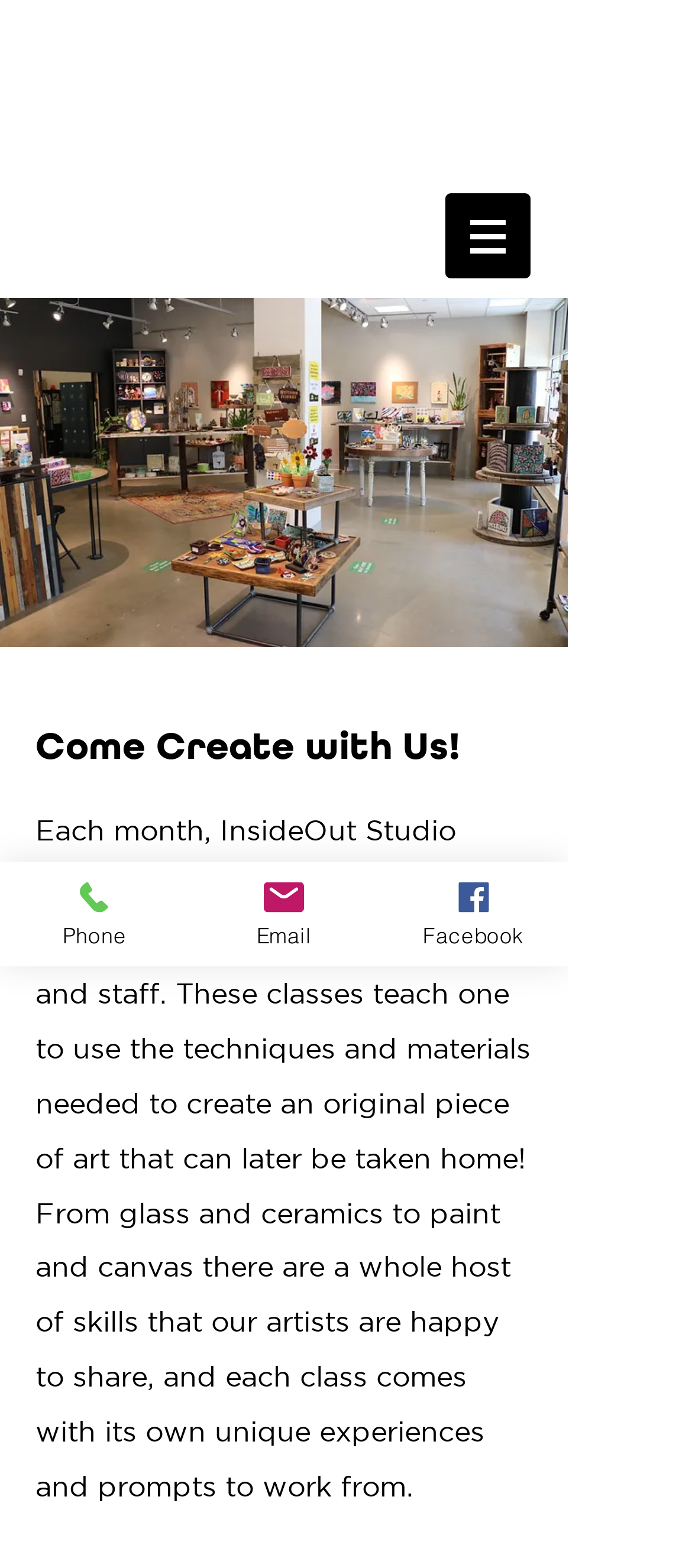What is the tone of the webpage?
Provide an in-depth answer to the question, covering all aspects.

The webpage has an inviting tone, as indicated by the heading 'Come Create with Us!' and the description of the classes as a way to 'create an original piece of art that can later be taken home'. The overall tone is encouraging and welcoming.